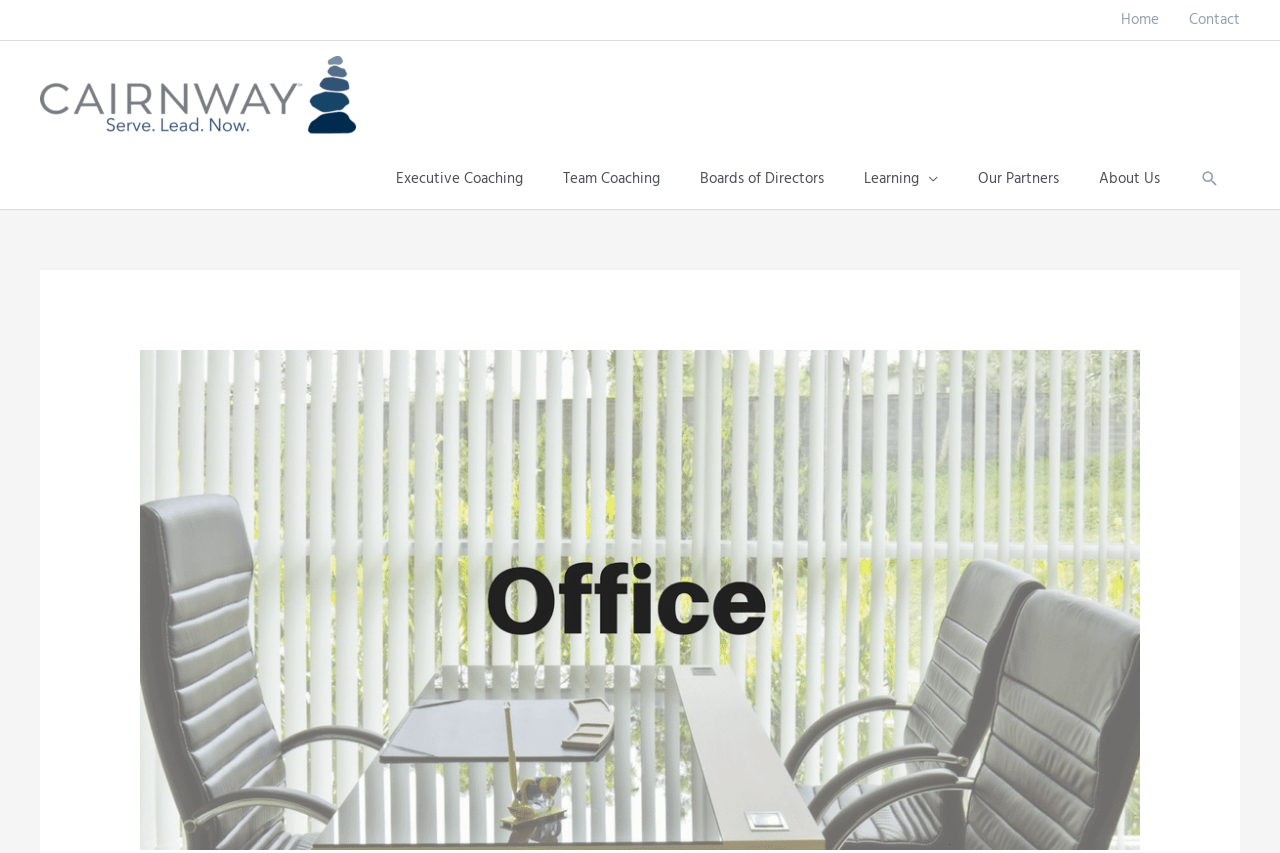Identify the bounding box coordinates of the region I need to click to complete this instruction: "learn about executive coaching".

[0.294, 0.175, 0.424, 0.245]